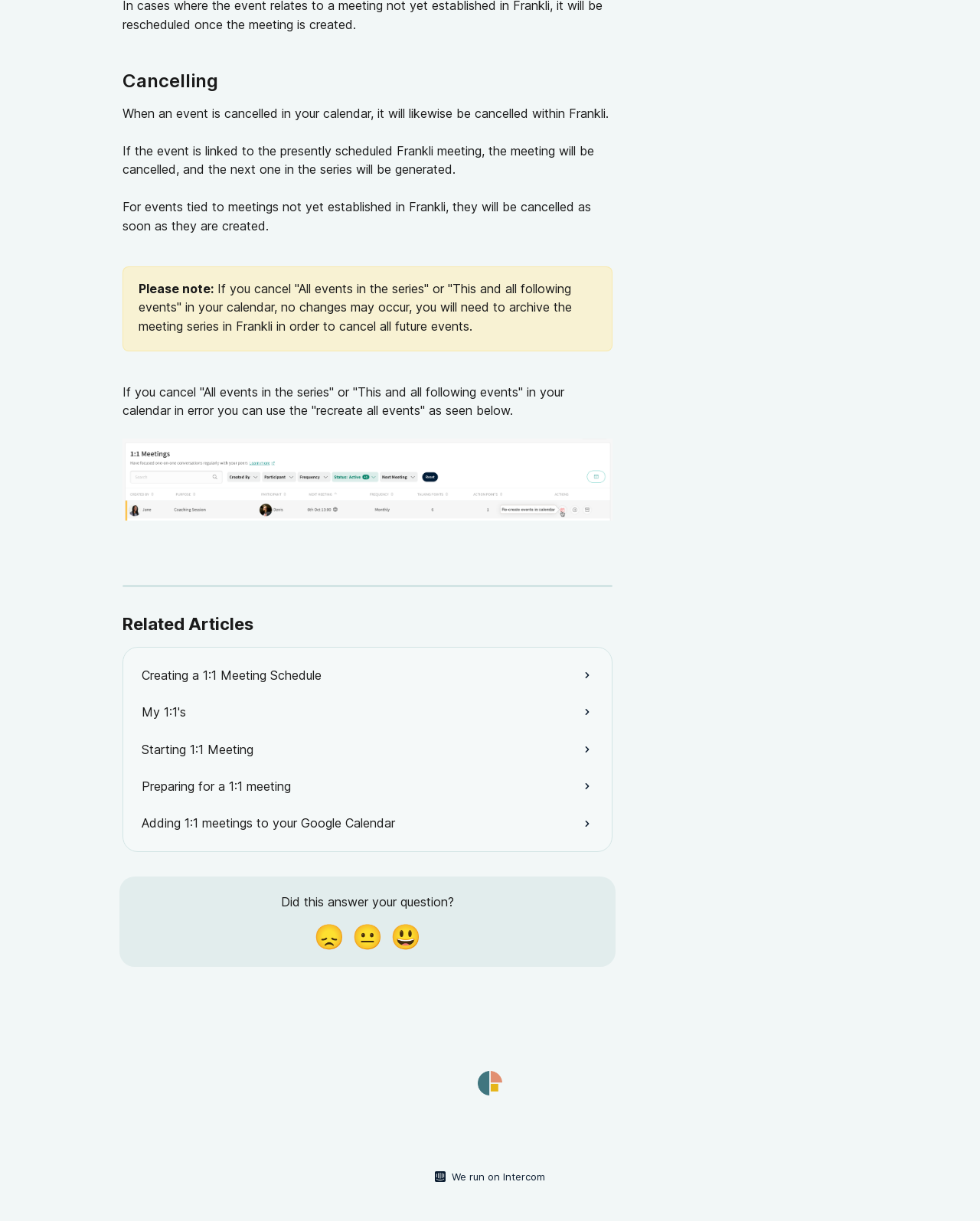What happens to a Frankli meeting when an event is cancelled in the calendar?
Based on the screenshot, answer the question with a single word or phrase.

It will be cancelled